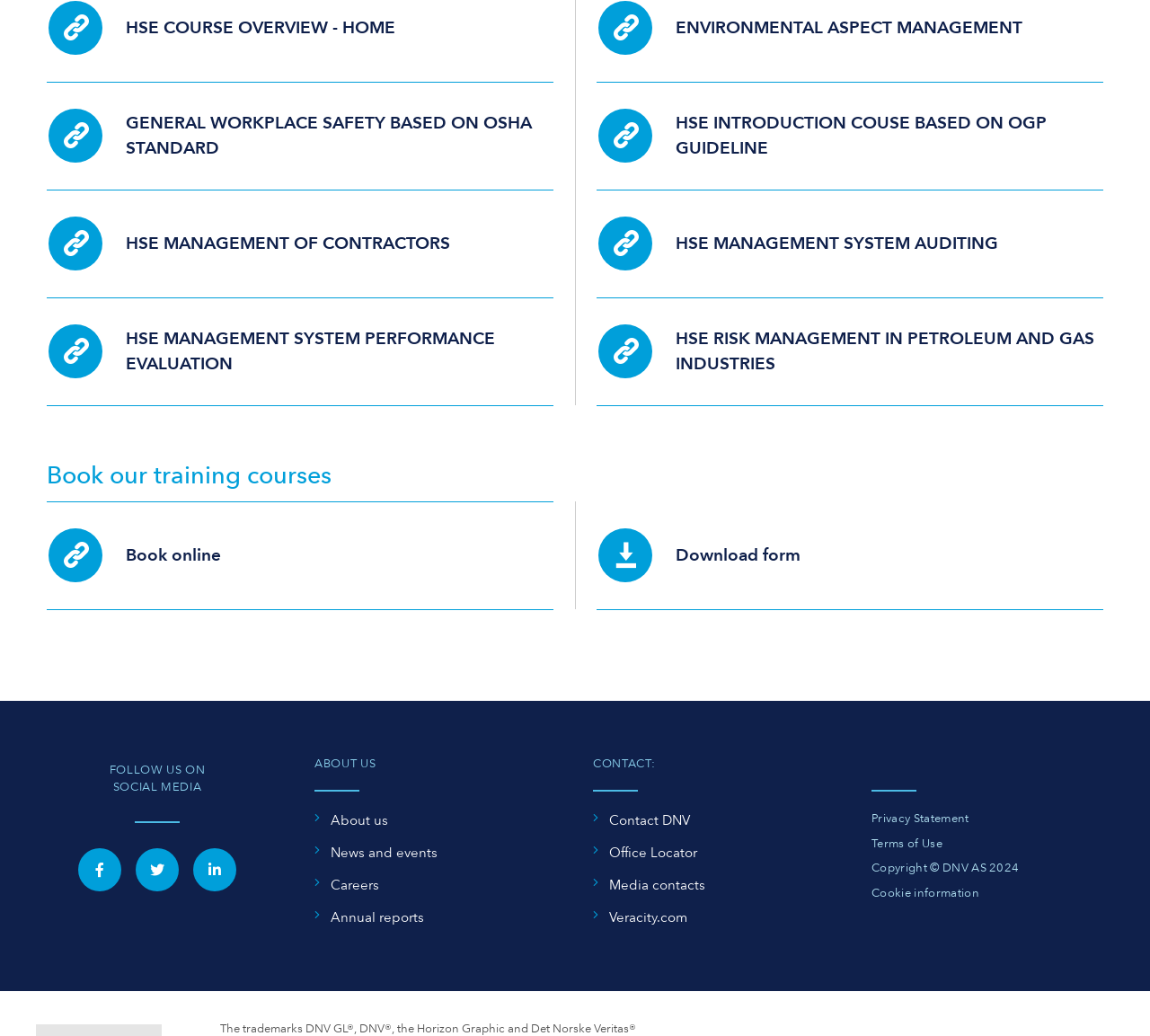Answer the question briefly using a single word or phrase: 
What is the purpose of the 'Book our training courses' section?

To book courses